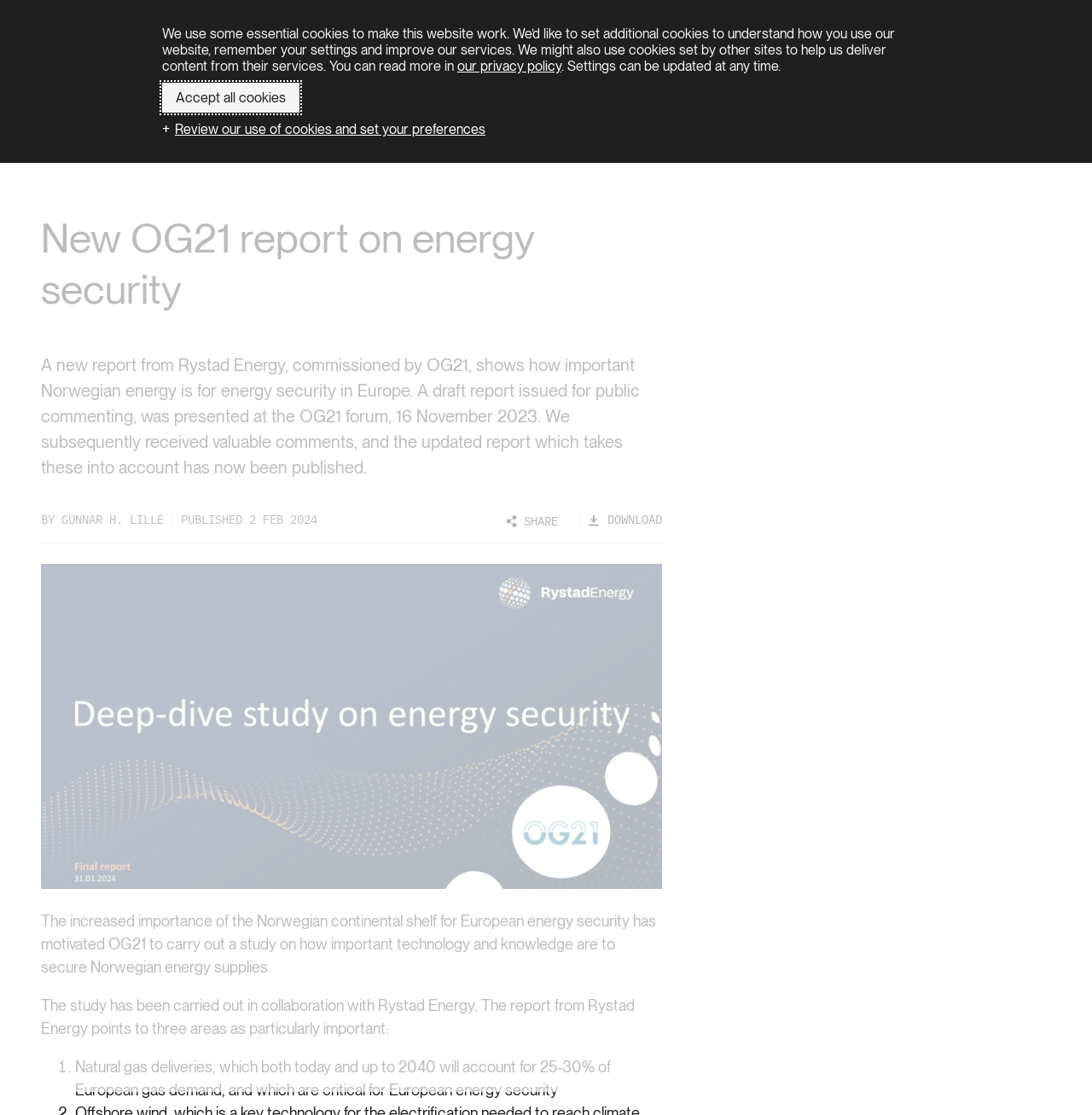Extract the main title from the webpage.

New OG21 report on energy security